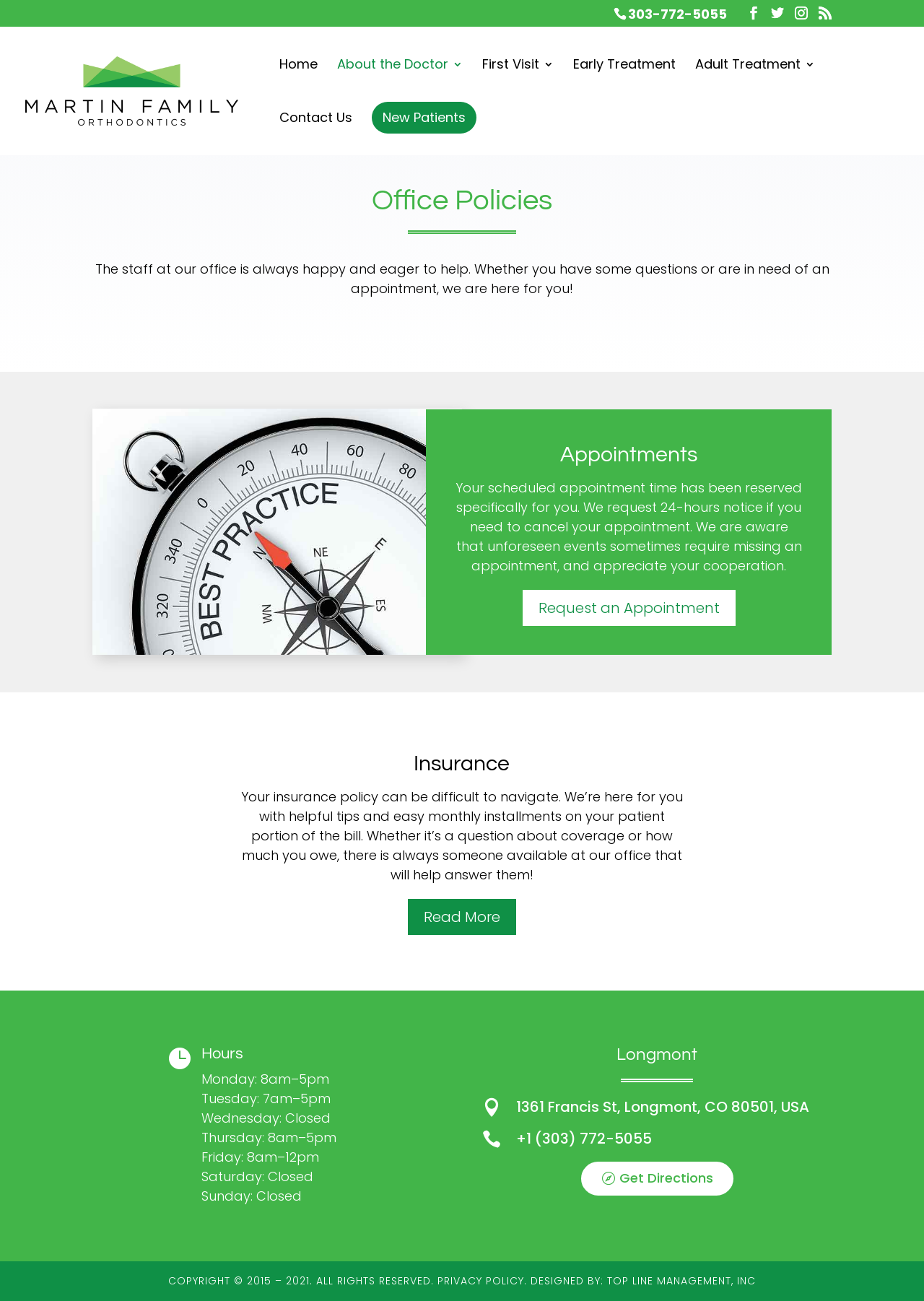What is the phone number of Martin Family Orthodontics?
Answer the question based on the image using a single word or a brief phrase.

303-772-5055